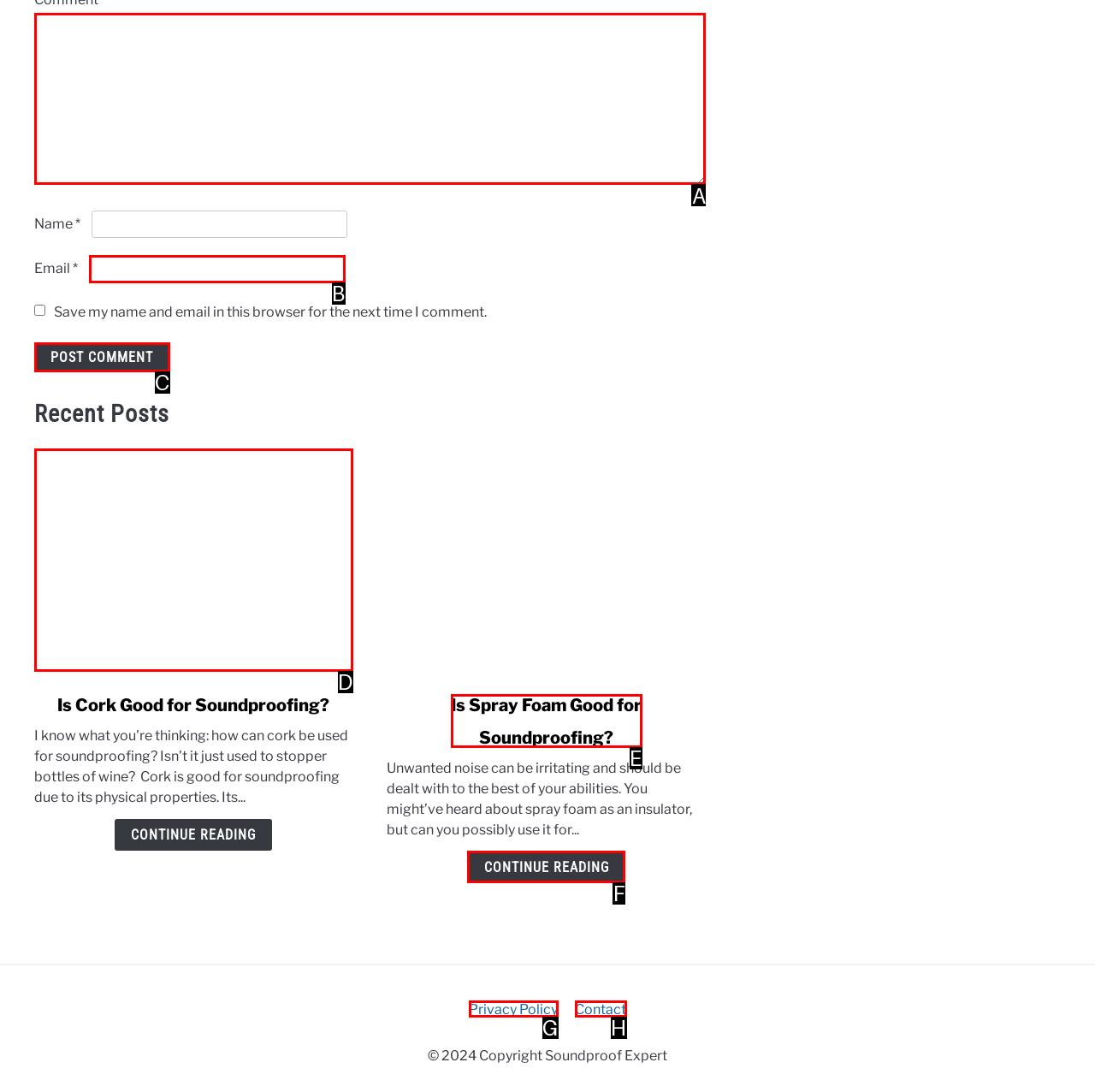Given the description: Contact, identify the corresponding option. Answer with the letter of the appropriate option directly.

H